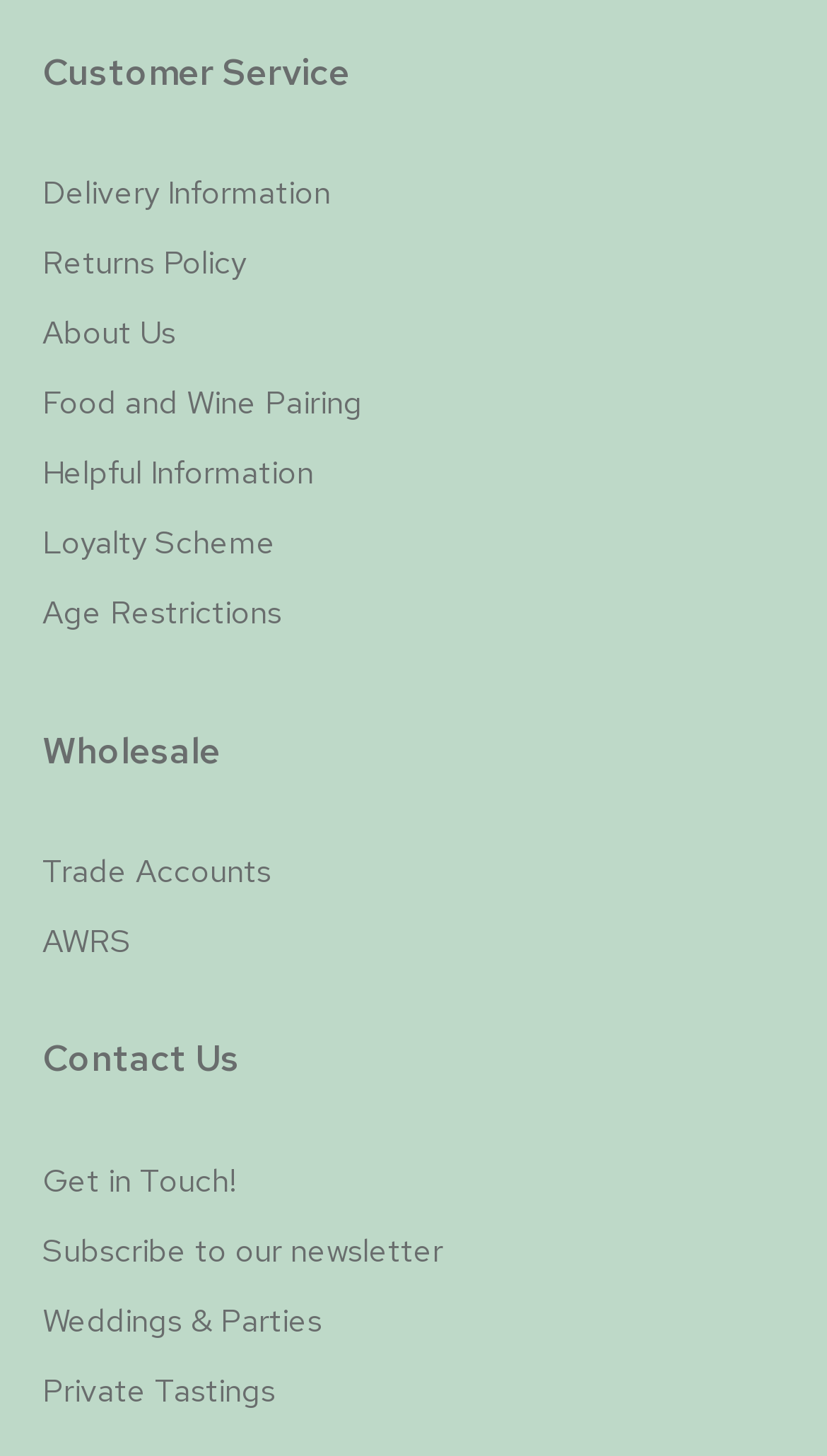Please provide the bounding box coordinates for the UI element as described: "Private Tastings". The coordinates must be four floats between 0 and 1, represented as [left, top, right, bottom].

[0.051, 0.94, 0.333, 0.97]